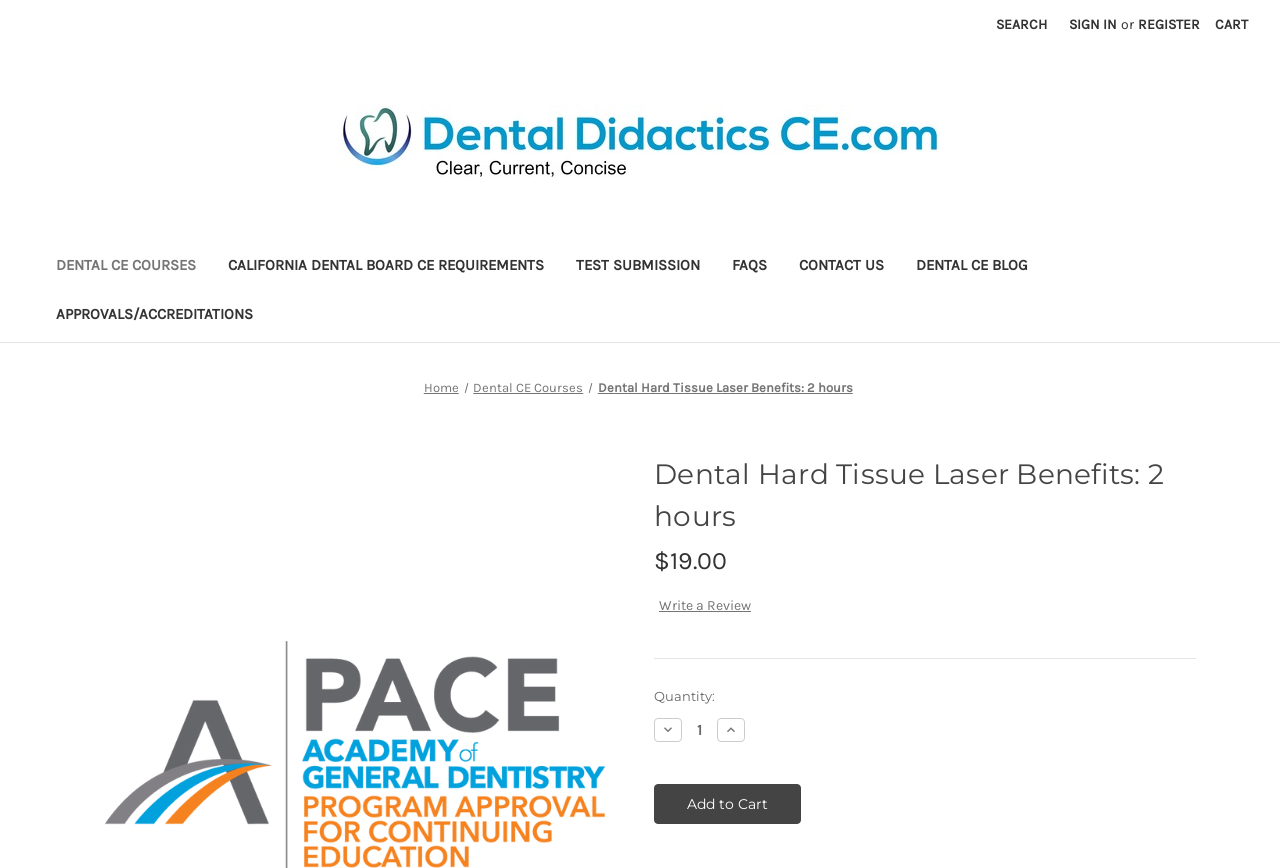How much does the course cost?
Give a detailed explanation using the information visible in the image.

The cost of the course can be found in the static text element on the webpage, which is '$19.00'.